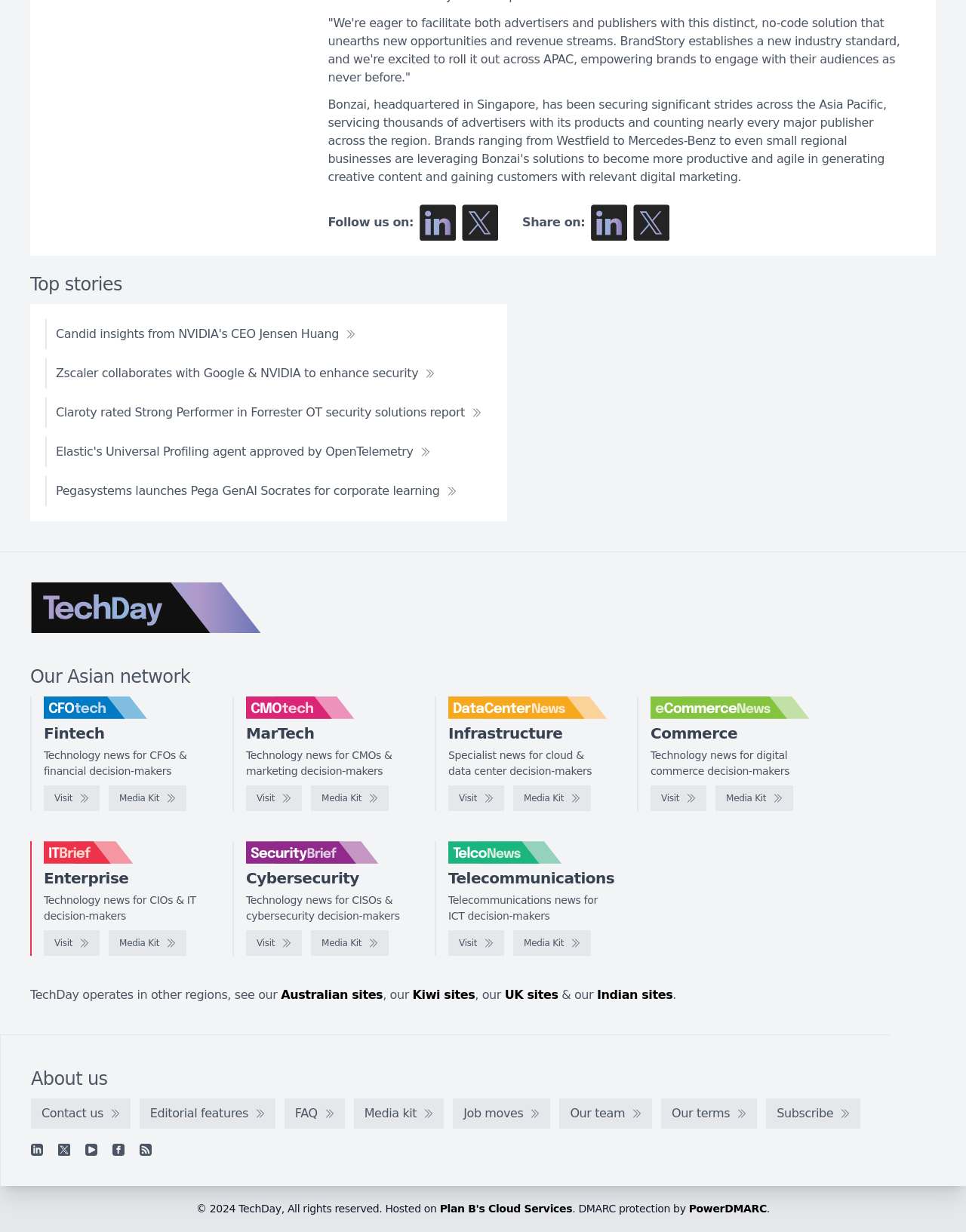Use a single word or phrase to answer the question: How many social media links are listed at the top of the webpage?

2